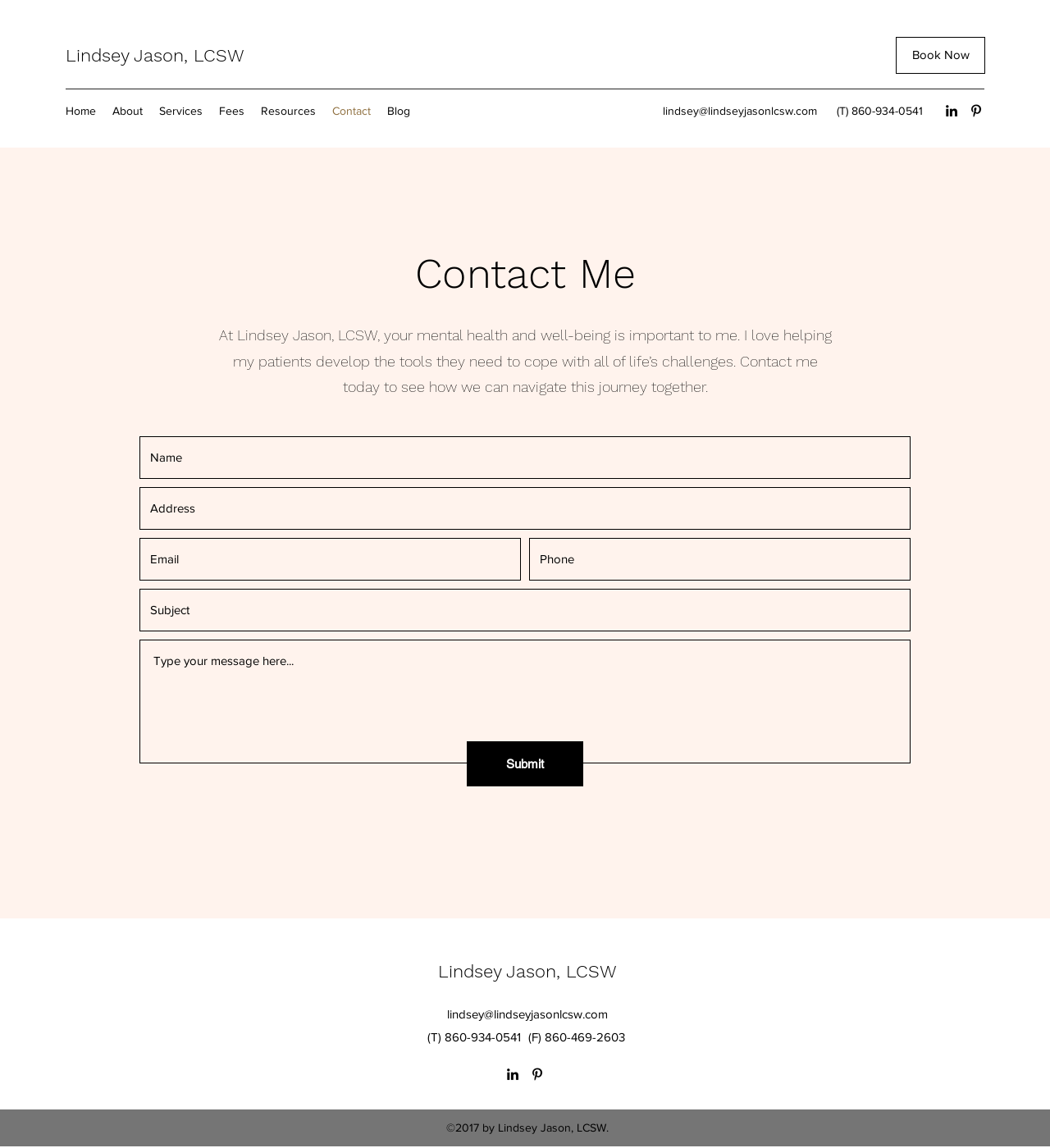Mark the bounding box of the element that matches the following description: "Book Now".

[0.853, 0.032, 0.938, 0.064]